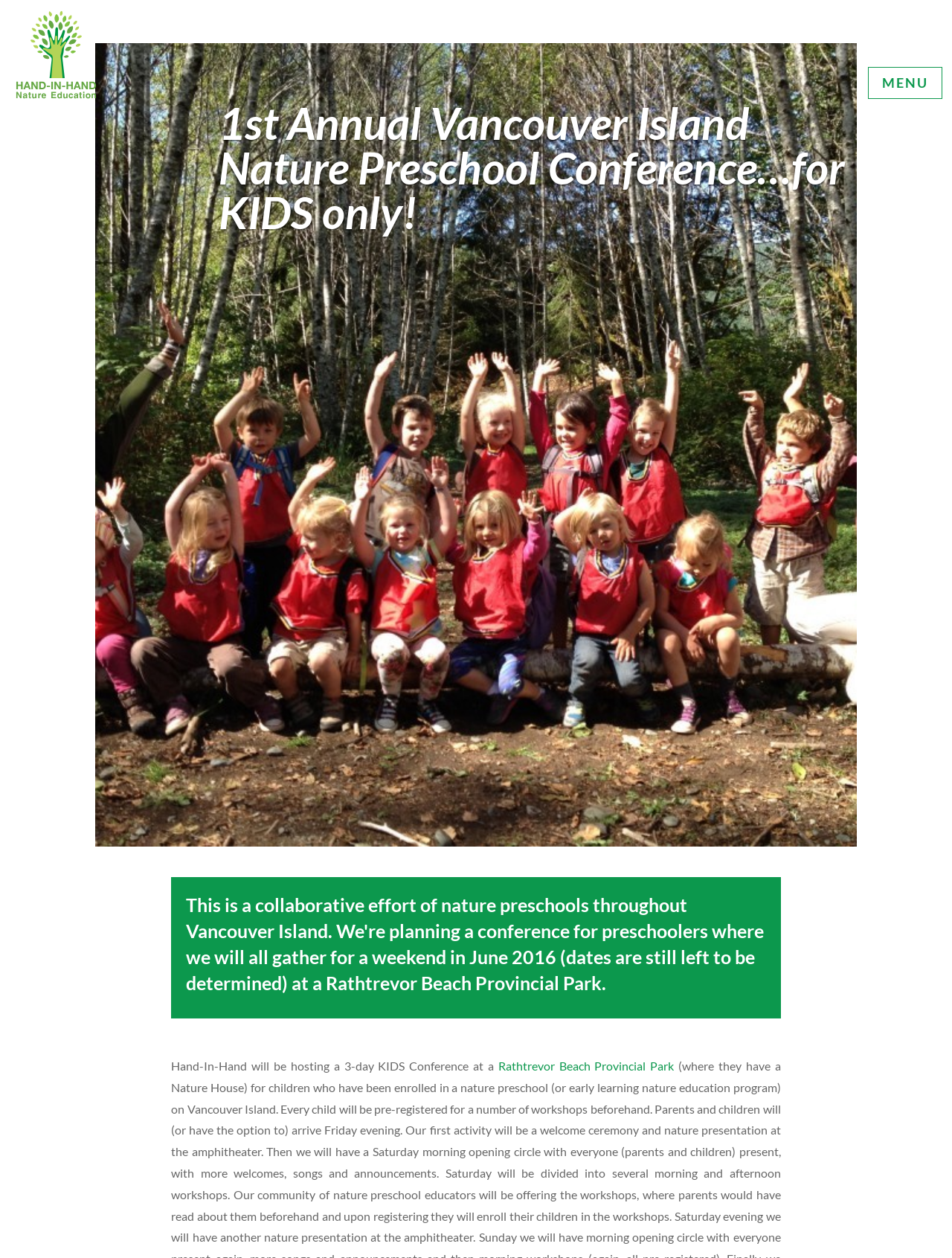Identify the bounding box for the UI element specified in this description: "Friday". The coordinates must be four float numbers between 0 and 1, formatted as [left, top, right, bottom].

[0.341, 0.893, 0.375, 0.904]